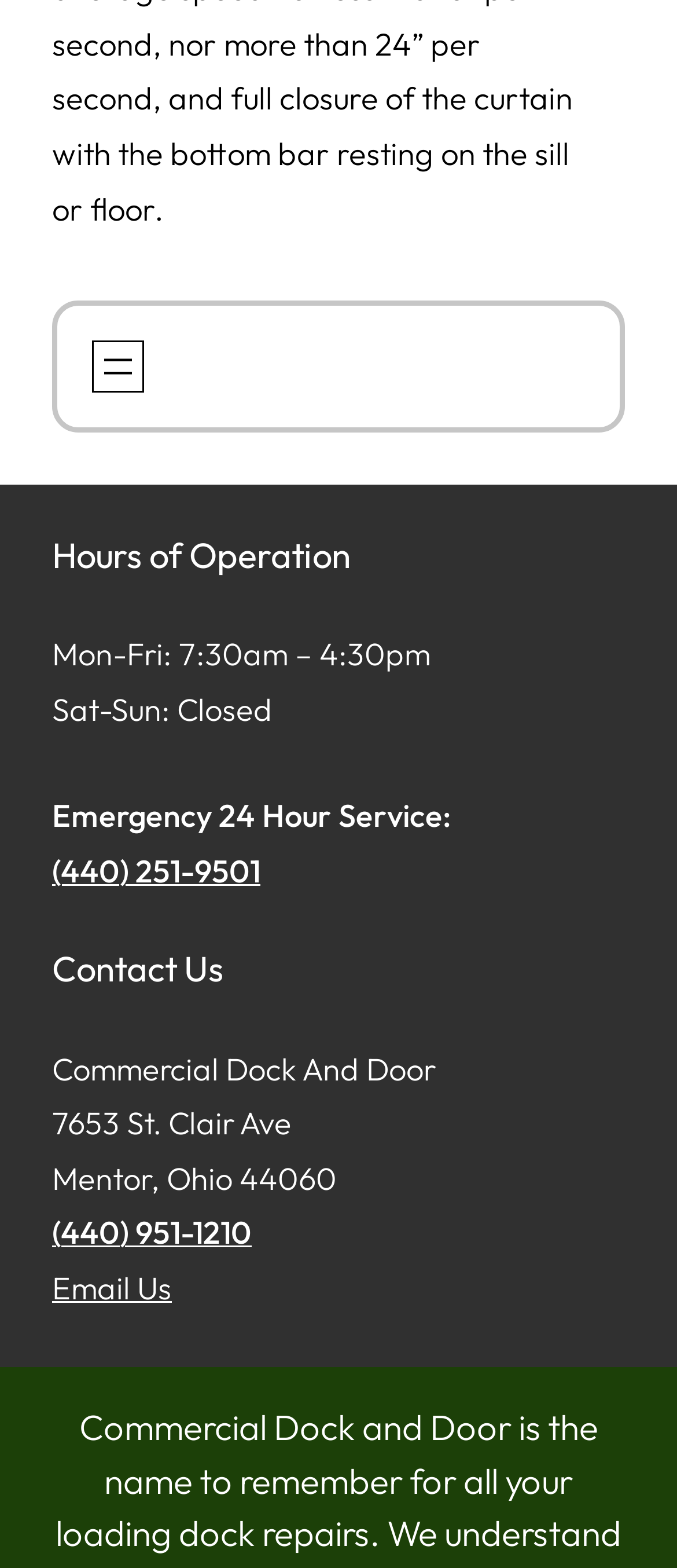Answer the question in one word or a short phrase:
What is the address of Commercial Dock And Door?

7653 St. Clair Ave, Mentor, Ohio 44060